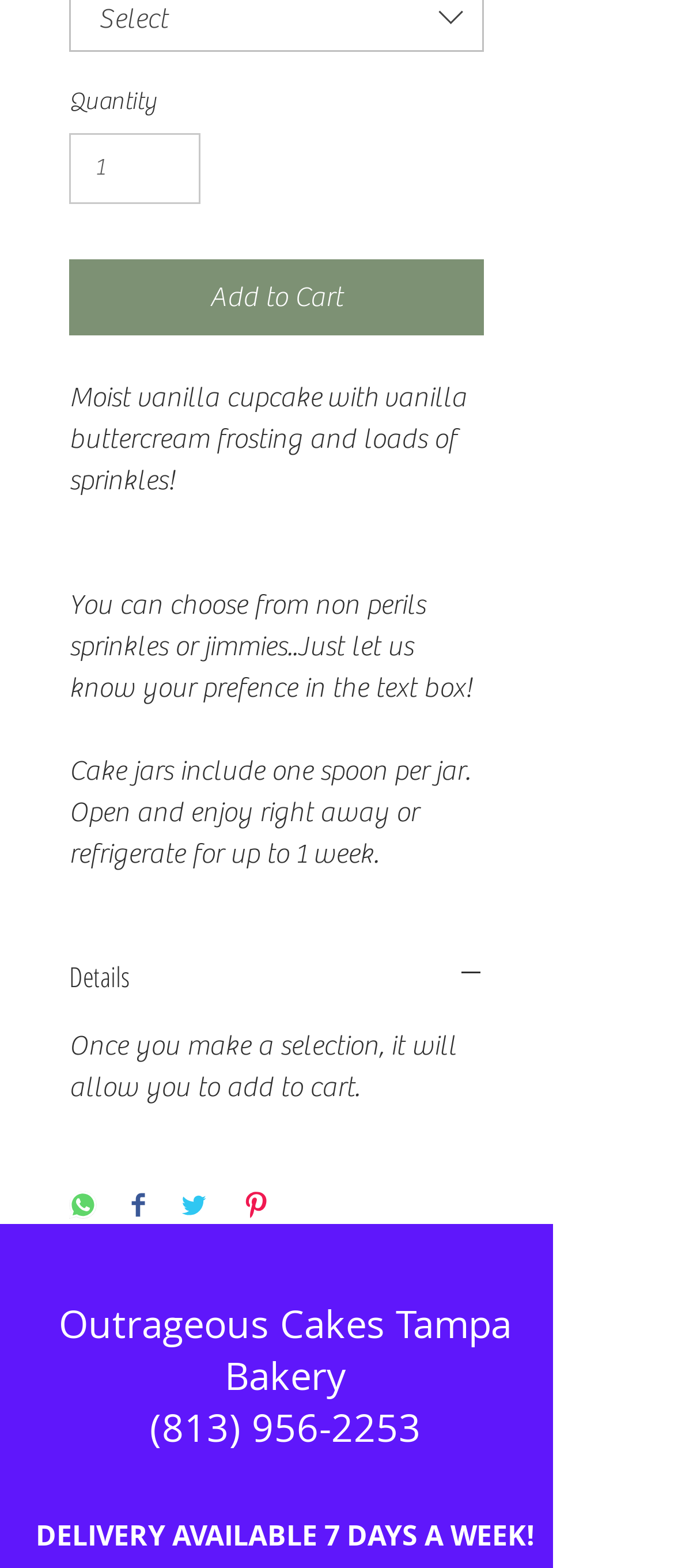How many social media sharing options are available?
Identify the answer in the screenshot and reply with a single word or phrase.

4